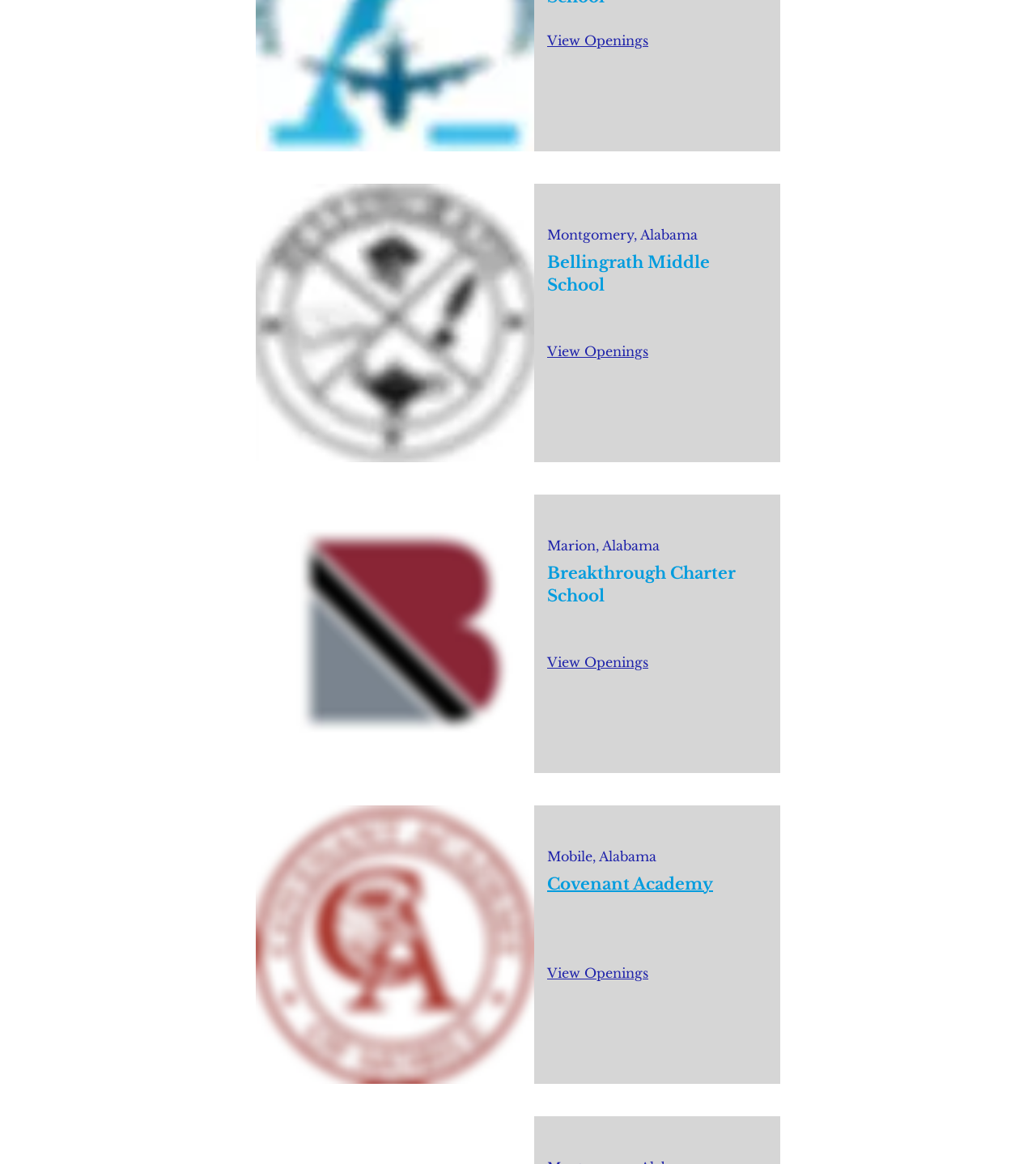Find the bounding box coordinates for the area that must be clicked to perform this action: "Visit Breakthrough Charter School's page".

[0.528, 0.484, 0.71, 0.52]